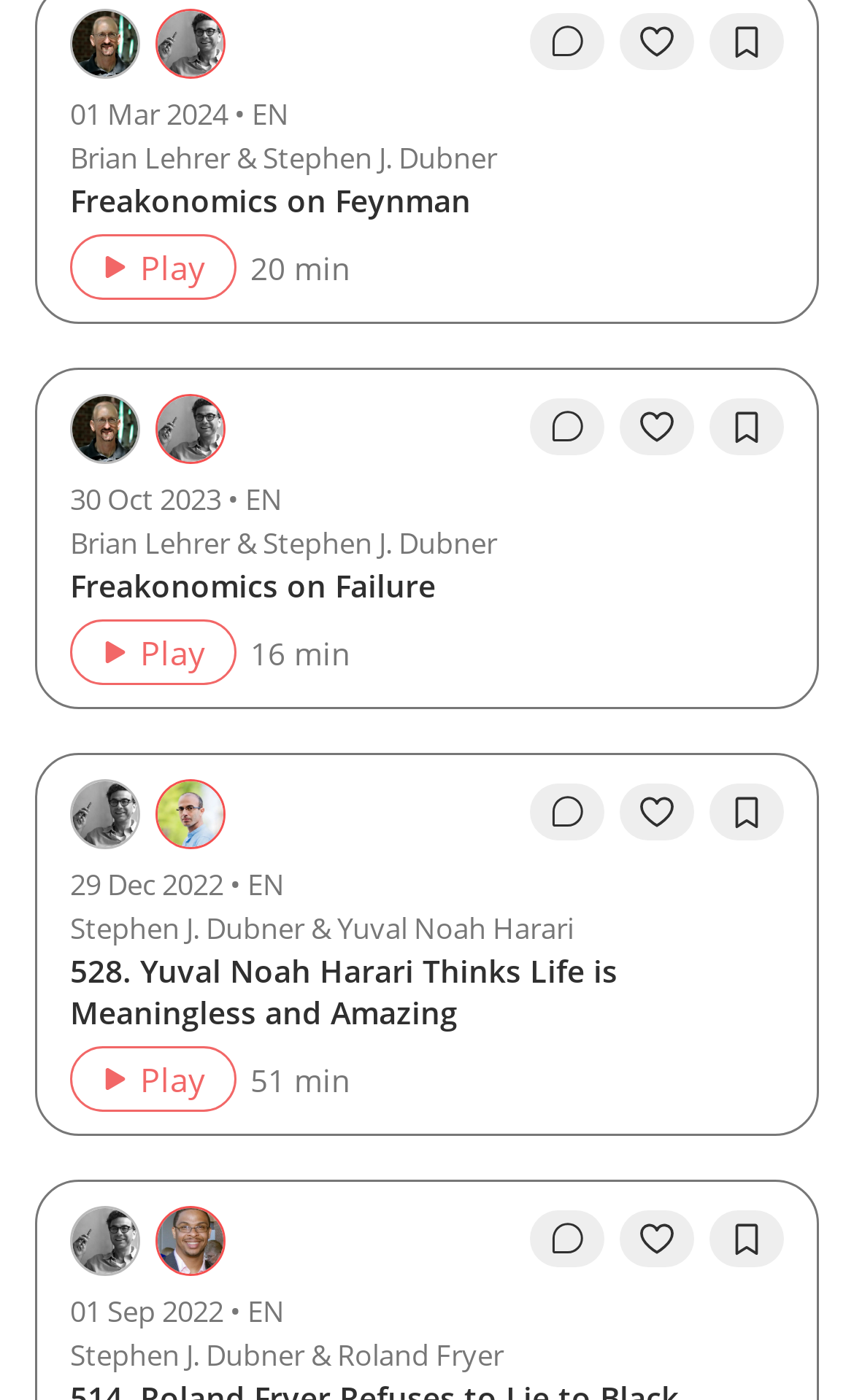Please find the bounding box coordinates of the element that must be clicked to perform the given instruction: "Add the fourth episode to bookmarks". The coordinates should be four float numbers from 0 to 1, i.e., [left, top, right, bottom].

[0.831, 0.865, 0.918, 0.905]